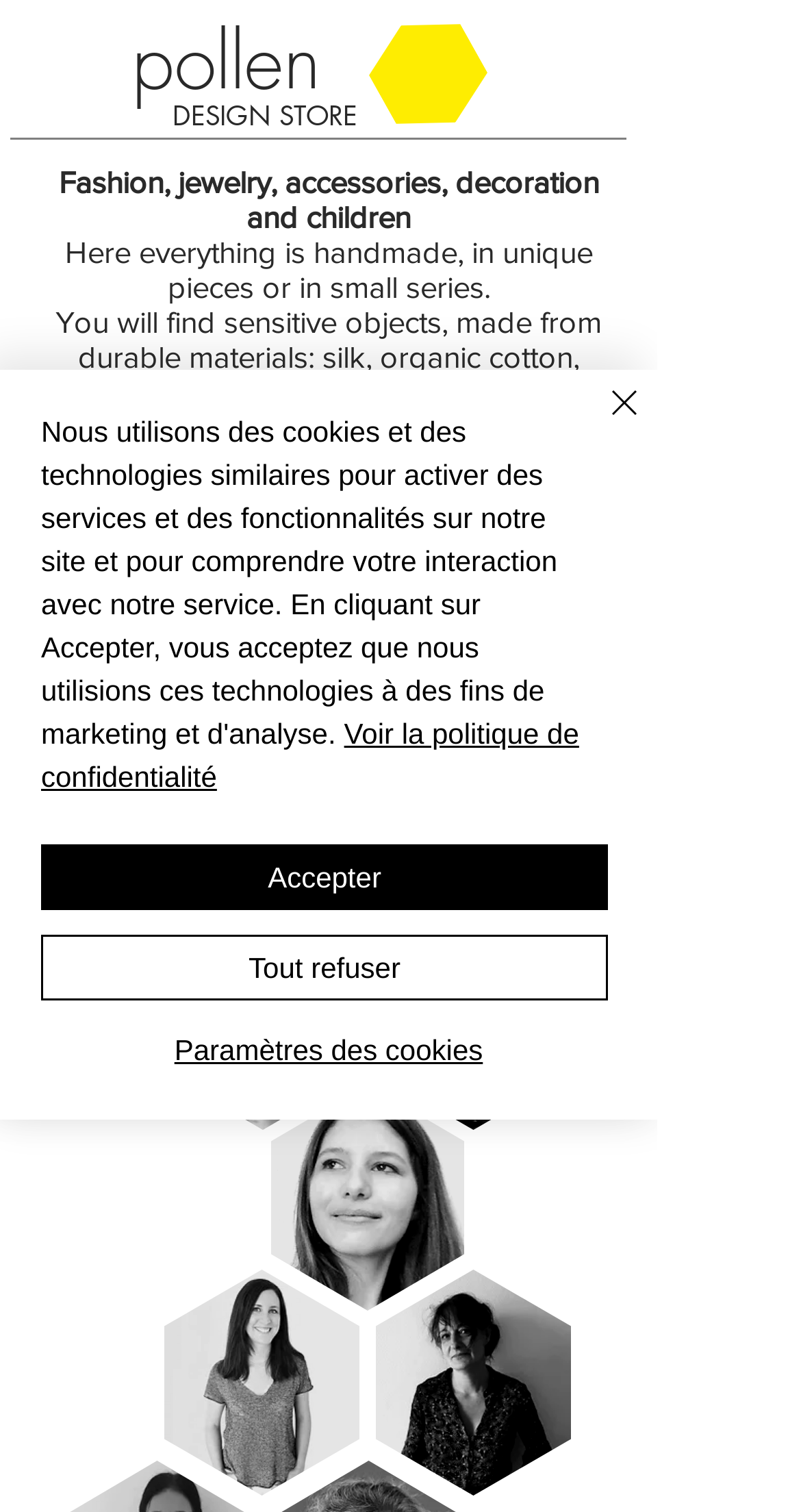Answer the question briefly using a single word or phrase: 
How can I contact Pollen?

Adresse, Facebook, Instagram, Email